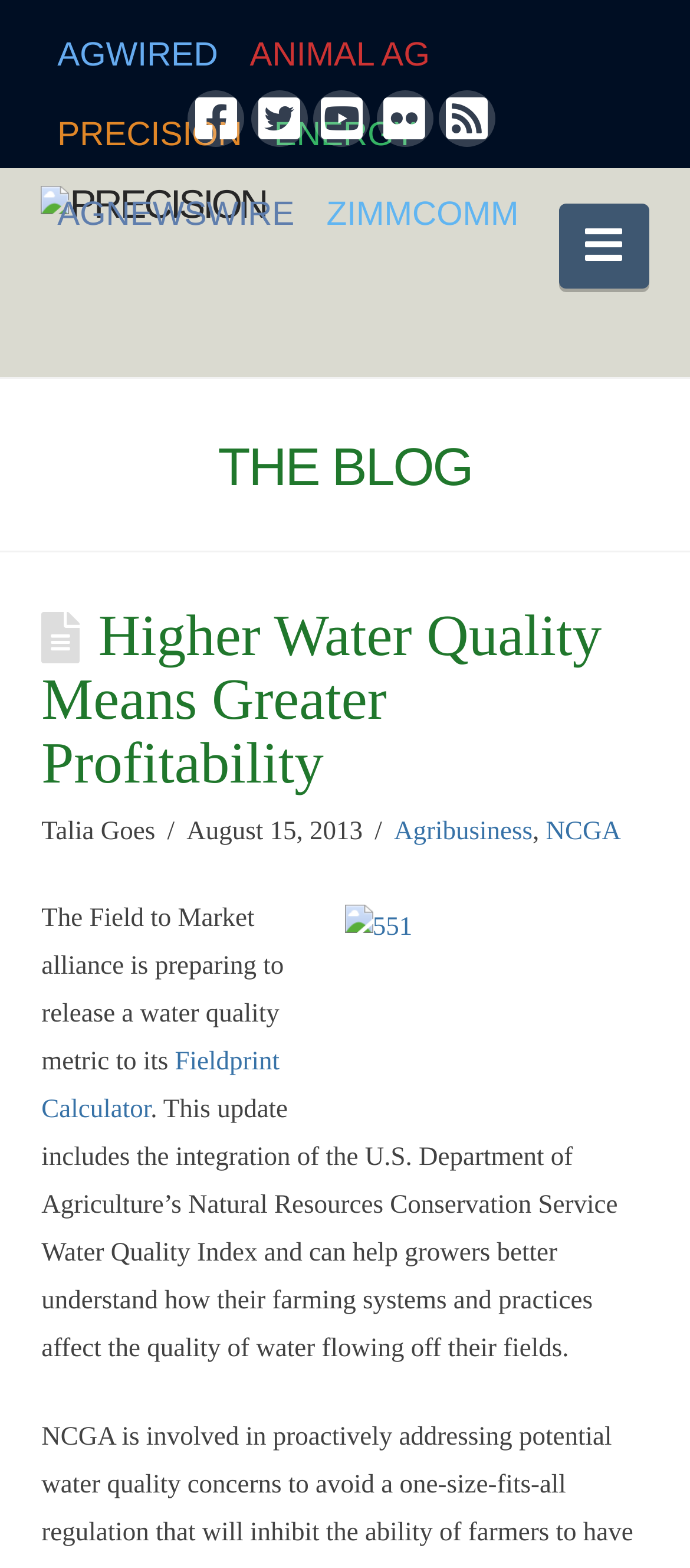Please indicate the bounding box coordinates of the element's region to be clicked to achieve the instruction: "Click on Fieldprint Calculator". Provide the coordinates as four float numbers between 0 and 1, i.e., [left, top, right, bottom].

[0.06, 0.669, 0.405, 0.717]